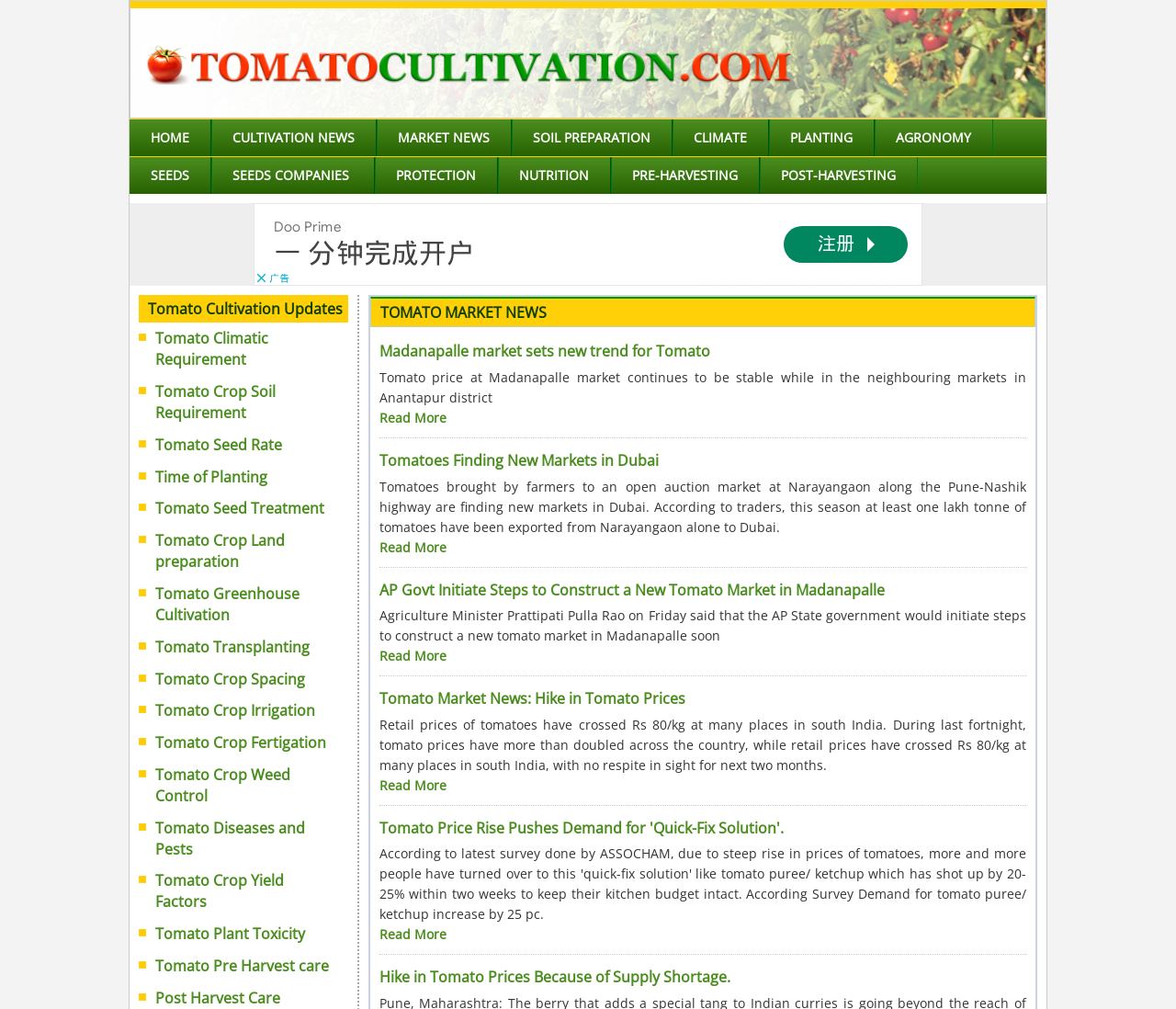Please find and give the text of the main heading on the webpage.

TOMATO MARKET NEWS